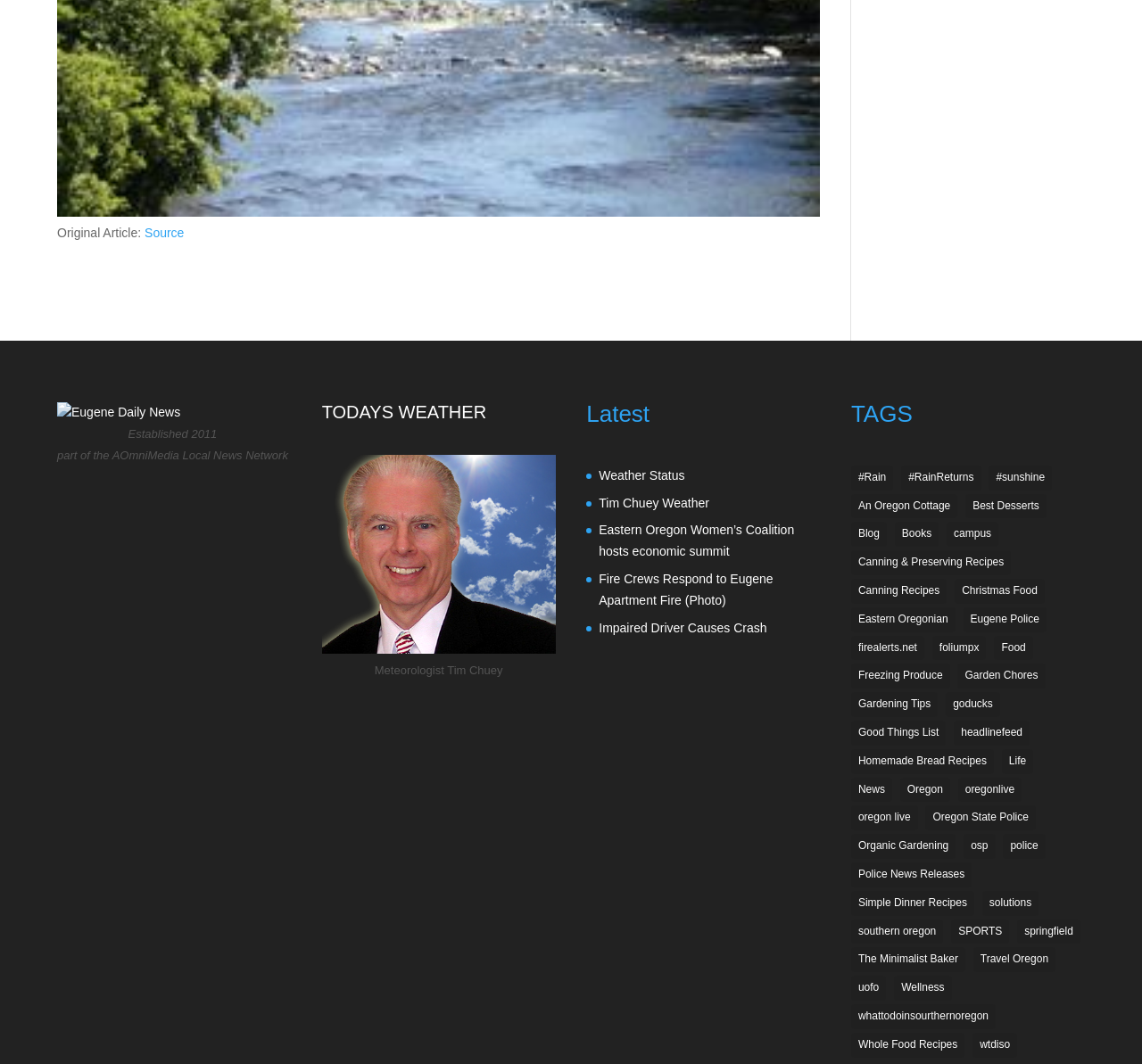Specify the bounding box coordinates of the region I need to click to perform the following instruction: "Click on 'TODAYS WEATHER'". The coordinates must be four float numbers in the range of 0 to 1, i.e., [left, top, right, bottom].

[0.282, 0.378, 0.426, 0.397]